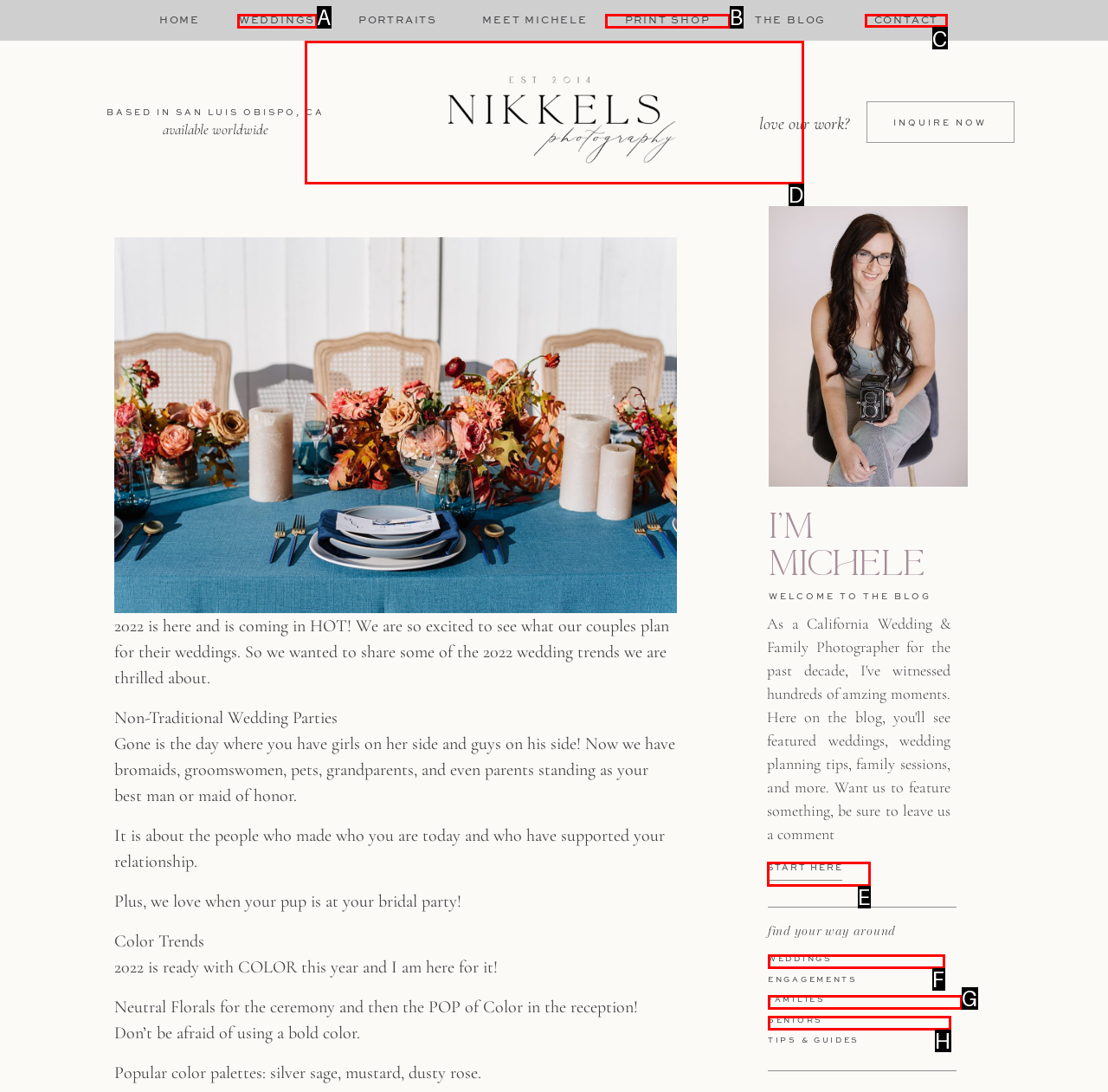Identify which lettered option to click to carry out the task: click on CONTACT. Provide the letter as your answer.

C